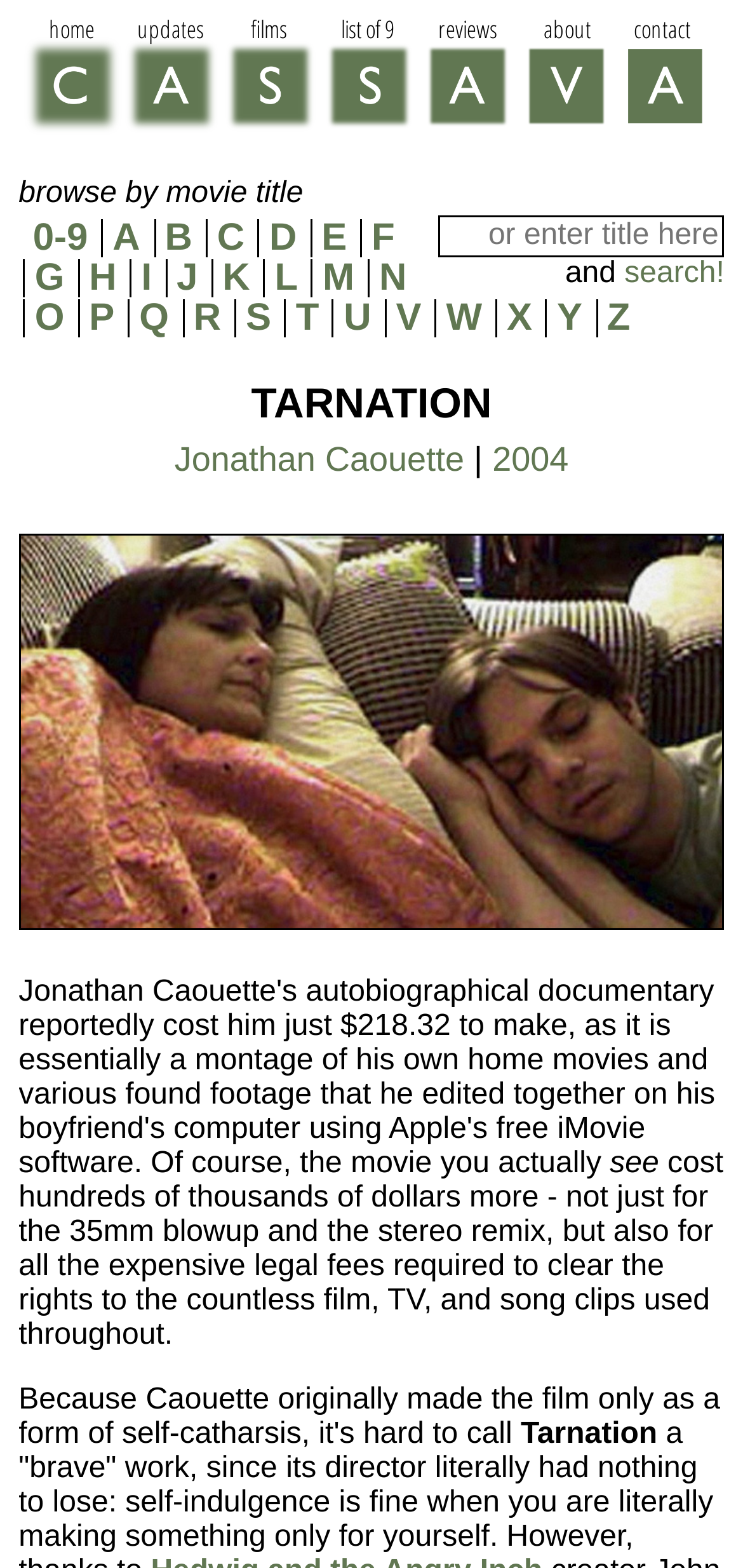Locate the bounding box coordinates of the clickable region necessary to complete the following instruction: "browse movies by title A". Provide the coordinates in the format of four float numbers between 0 and 1, i.e., [left, top, right, bottom].

[0.152, 0.138, 0.189, 0.165]